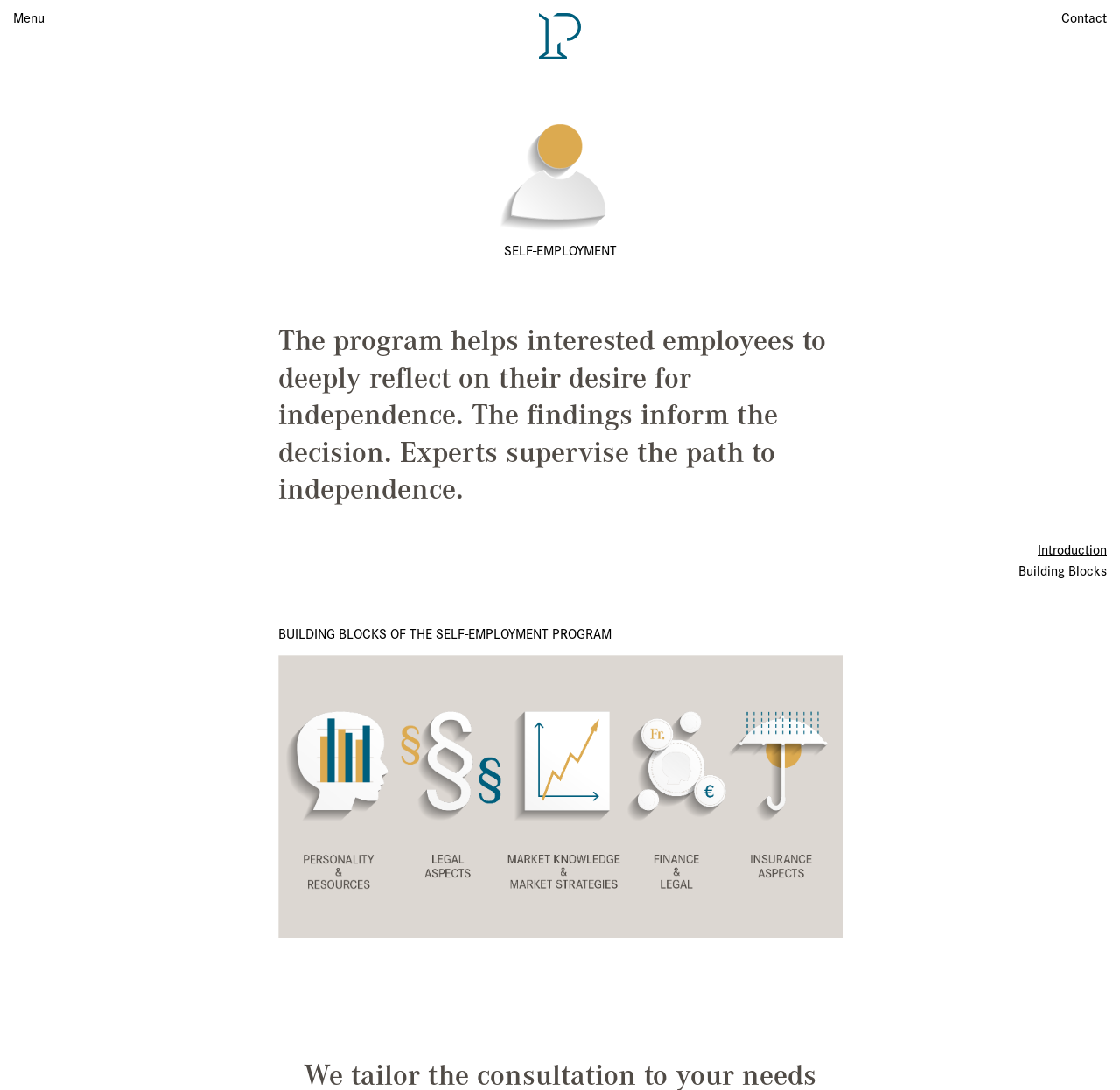Please answer the following question using a single word or phrase: 
What is the purpose of the self-employment program?

To help employees decide on independence